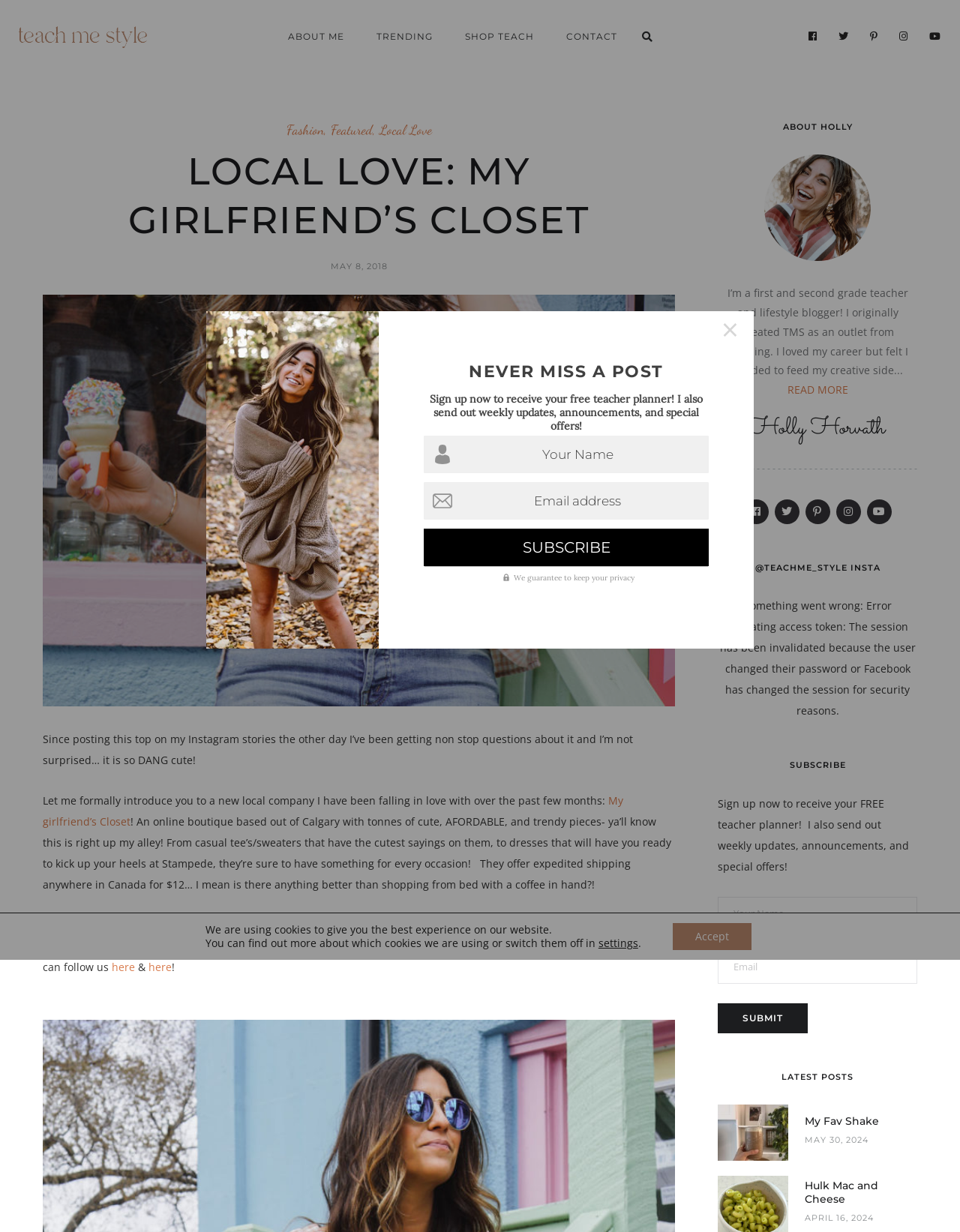What type of content does the blog feature?
Please elaborate on the answer to the question with detailed information.

Based on the webpage, I can see that the blog features articles and stories, as there are sections for 'LATEST POSTS' and individual posts with headings and content, suggesting that the blog is a personal or lifestyle blog.